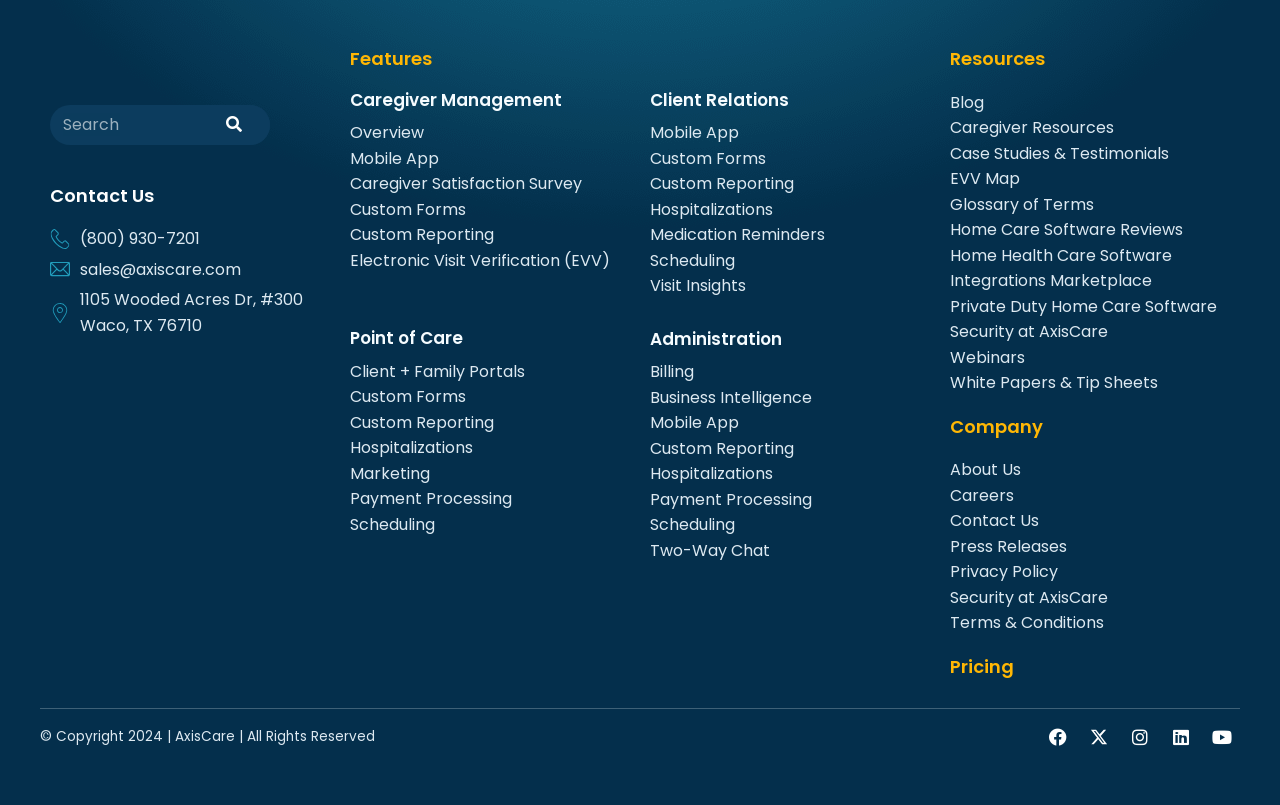What is the phone number to contact AxisCare?
Using the image, elaborate on the answer with as much detail as possible.

I found the phone number by looking at the 'Contact Us' section, where it is listed as '(800) 930-7201'.